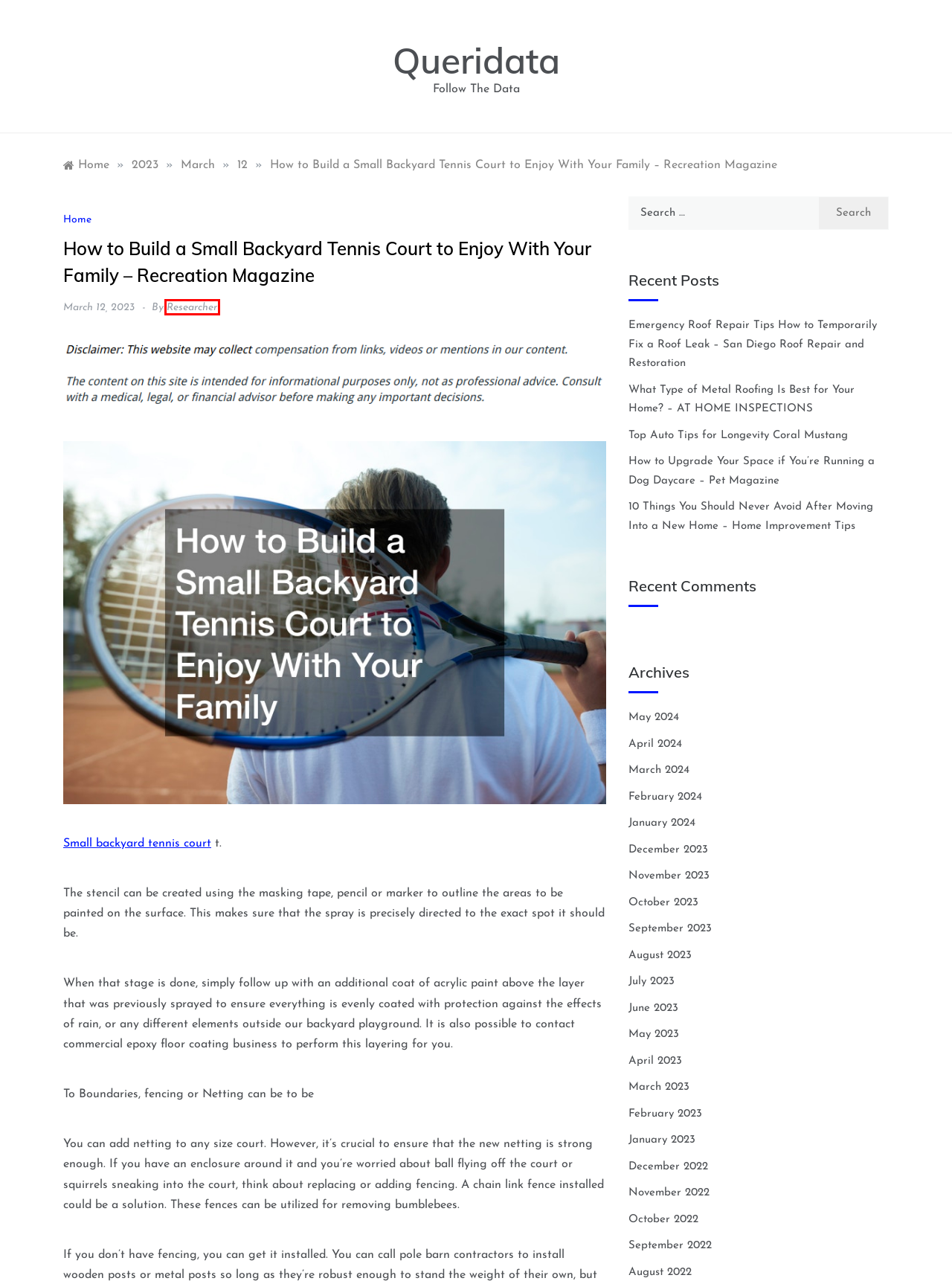You are provided with a screenshot of a webpage that includes a red rectangle bounding box. Please choose the most appropriate webpage description that matches the new webpage after clicking the element within the red bounding box. Here are the candidates:
A. May 2024 - Queridata
B. Researcher, Author at Queridata
C. February 2023 - Queridata
D. September 2022 - Queridata
E. April 2024 - Queridata
F. March 2024 - Queridata
G. November 2022 - Queridata
H. September 2023 - Queridata

B